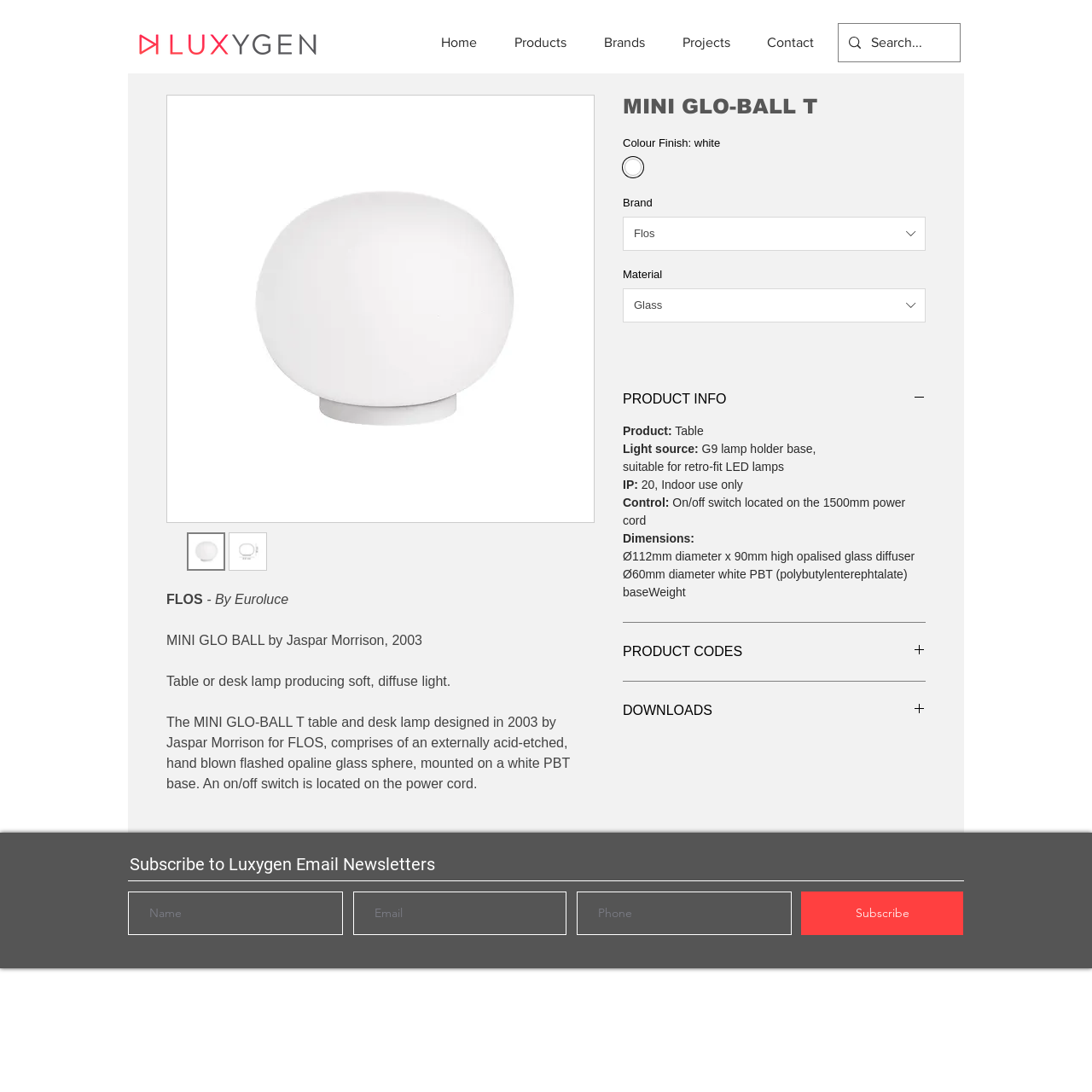Please specify the bounding box coordinates of the clickable region necessary for completing the following instruction: "Click on 'LISTEN TO ‘SUGAR’ (KOLOMBO REMIX) HERE'". The coordinates must consist of four float numbers between 0 and 1, i.e., [left, top, right, bottom].

None